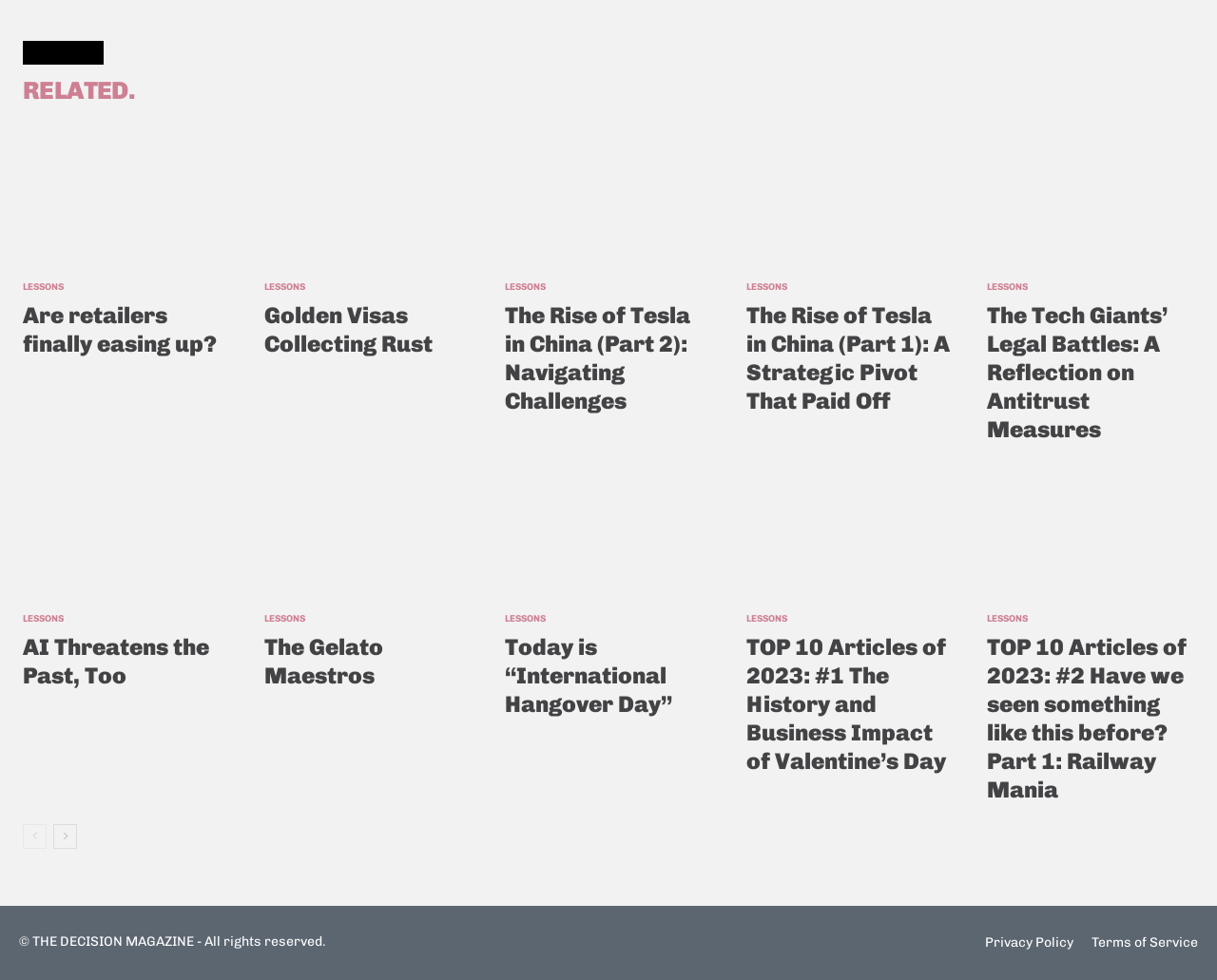Respond to the question with just a single word or phrase: 
Where can I find the 'Privacy Policy'?

bottom right